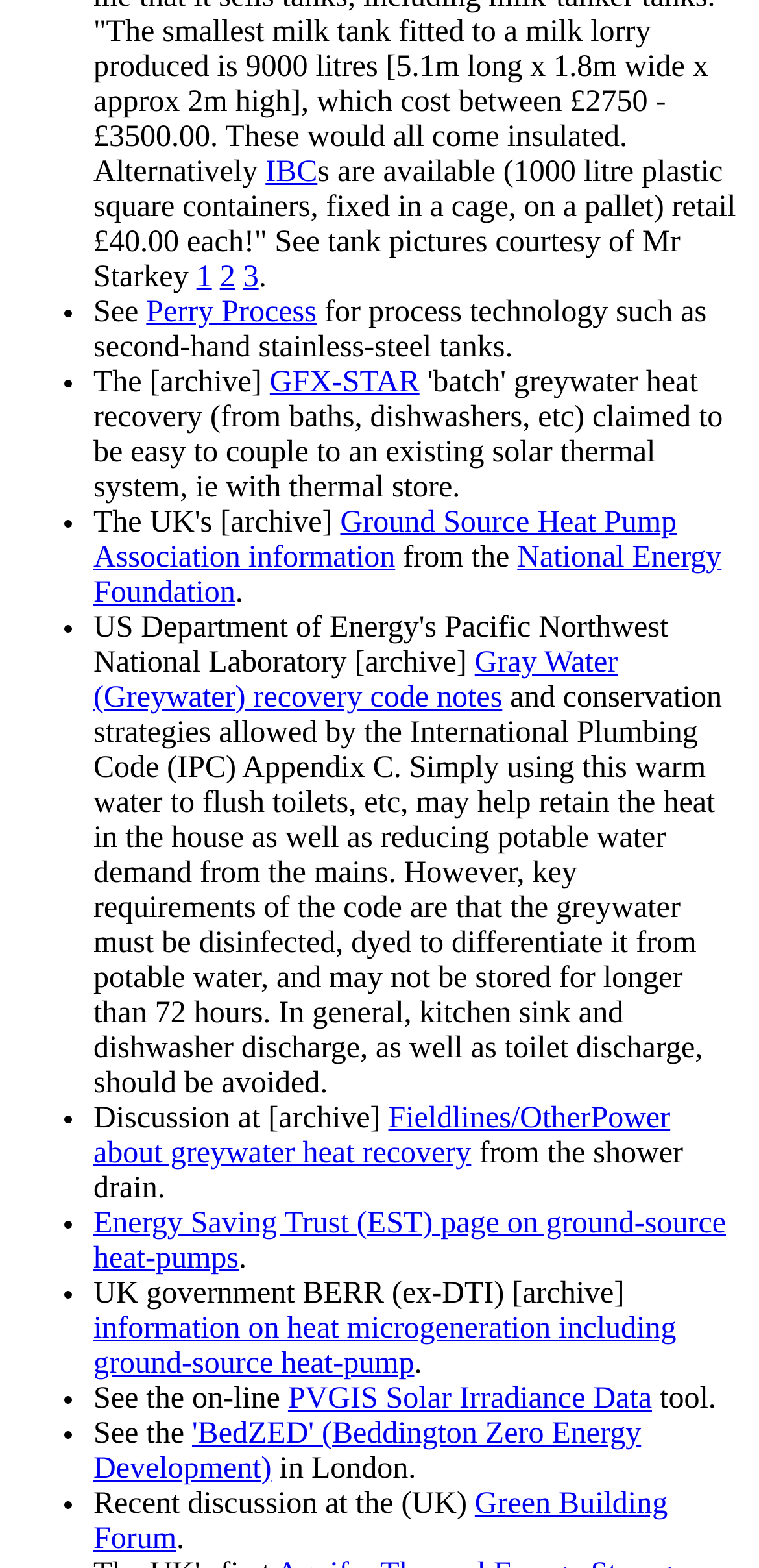How many links are there in the webpage?
Please provide a single word or phrase as your answer based on the screenshot.

13